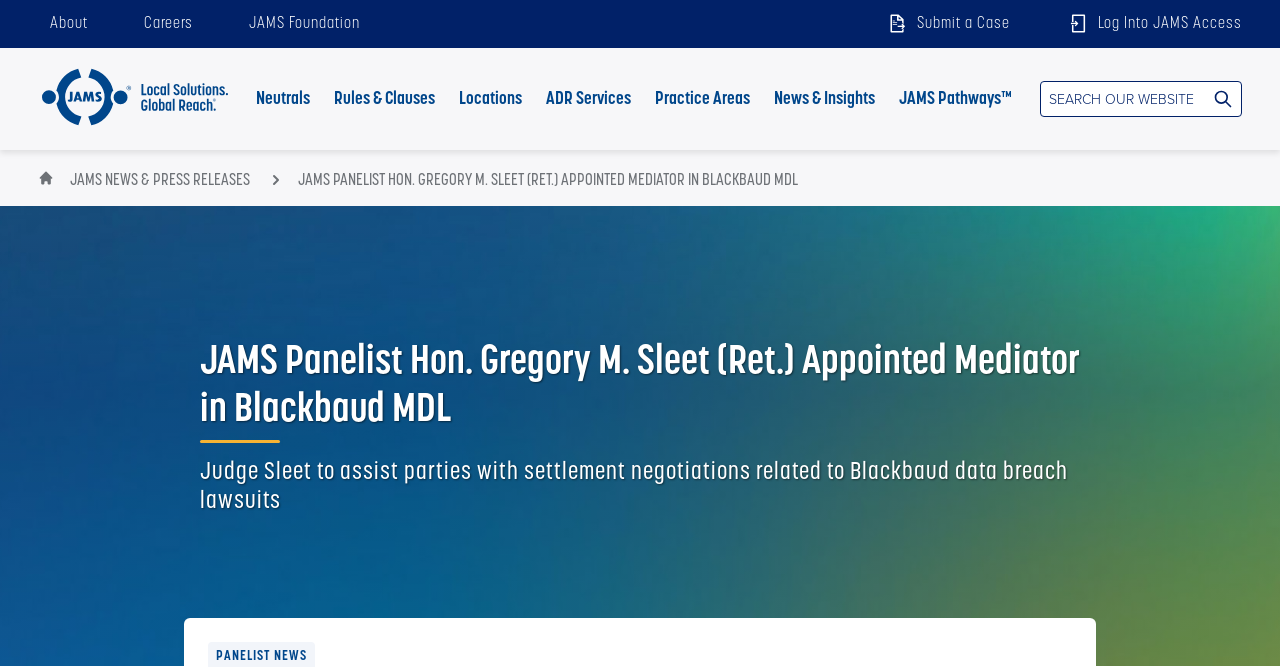What is the name of the mediator appointed in Blackbaud MDL?
Provide an in-depth and detailed explanation in response to the question.

I found the answer by looking at the main content of the webpage, where it is stated that 'JAMS Panelist Hon. Gregory M. Sleet (Ret.) Appointed Mediator in Blackbaud MDL'. This is the main heading of the webpage, and it clearly mentions the name of the mediator appointed in Blackbaud MDL.